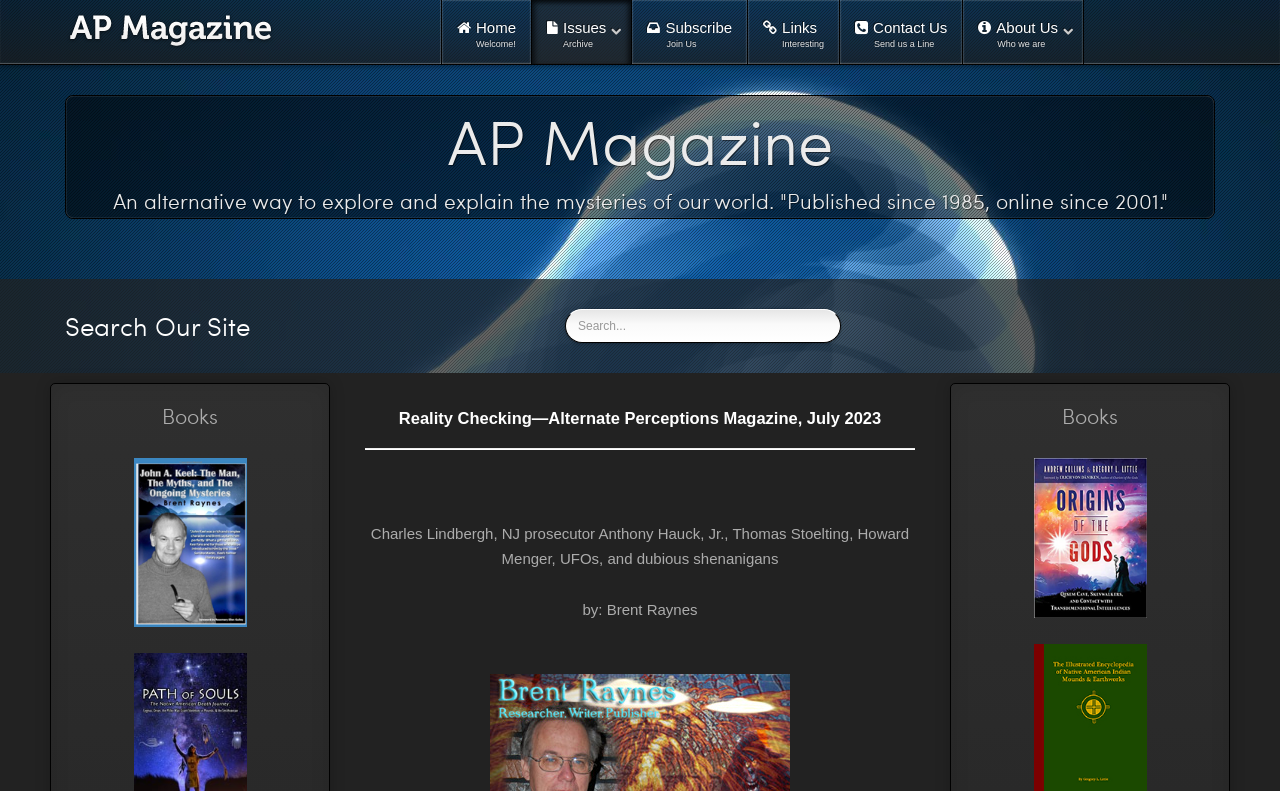Using the elements shown in the image, answer the question comprehensively: What is the name of the author of the article?

The name of the author can be found in the static text element with bounding box coordinates [0.455, 0.76, 0.545, 0.782]. The text content of this element is 'by: Brent Raynes'.